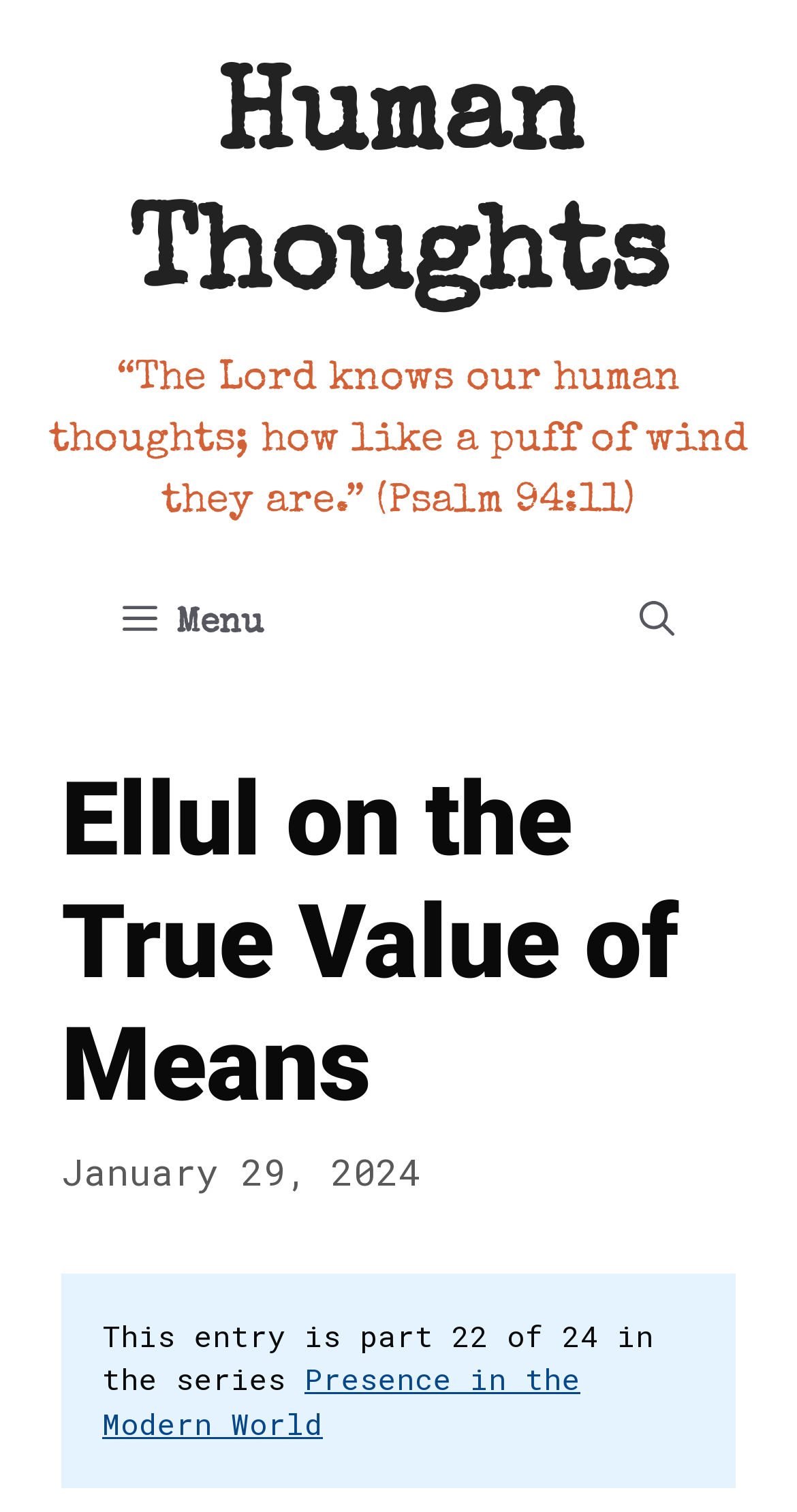What is the date of the current article?
Using the image as a reference, give an elaborate response to the question.

I found the date of the current article by looking at the time element, which contains the text 'January 29, 2024'.